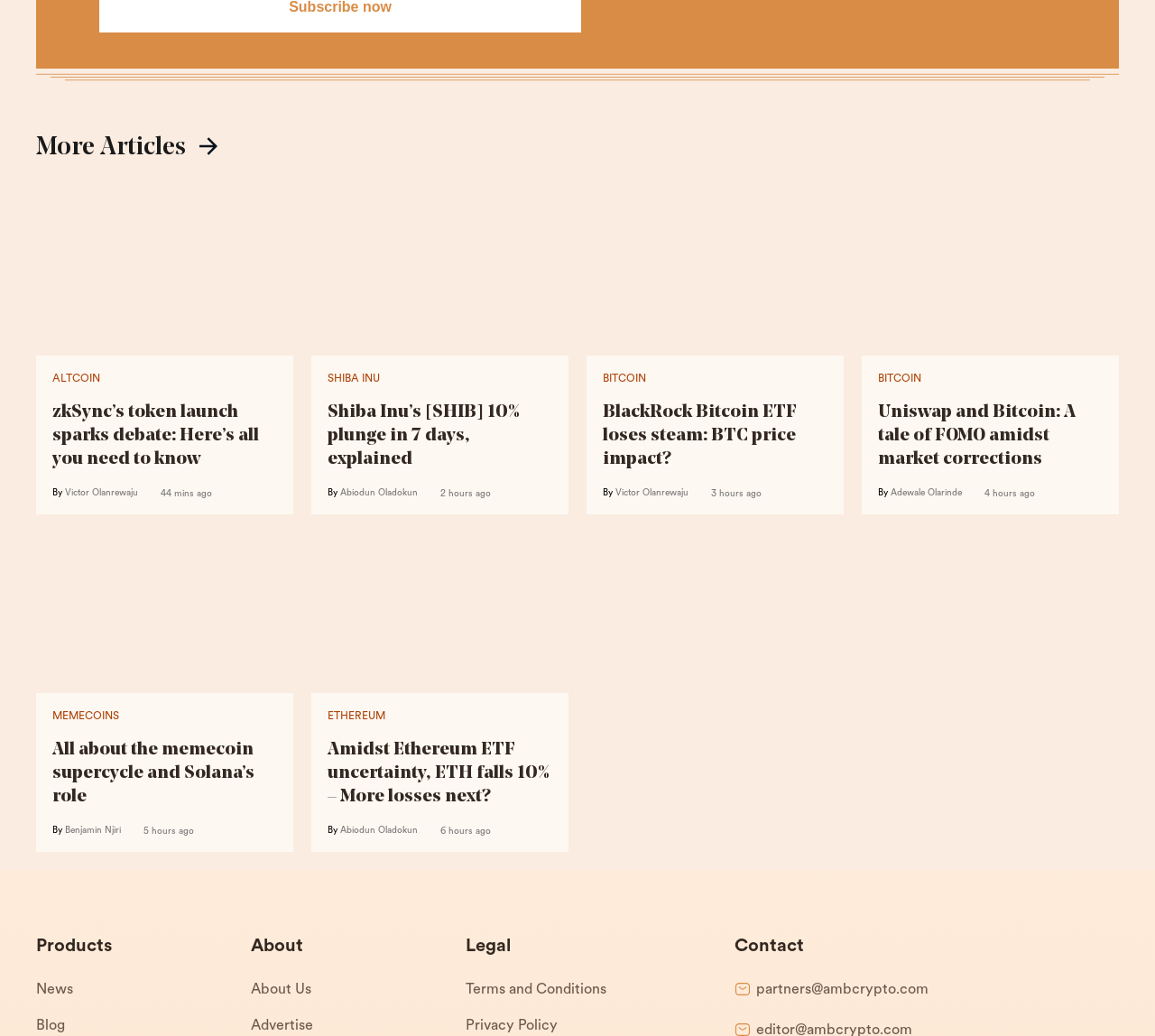Please provide a short answer using a single word or phrase for the question:
What is the category of the article with the title 'zkSync’s token launch sparks debate: Here’s all you need to know'?

ALTCOIN